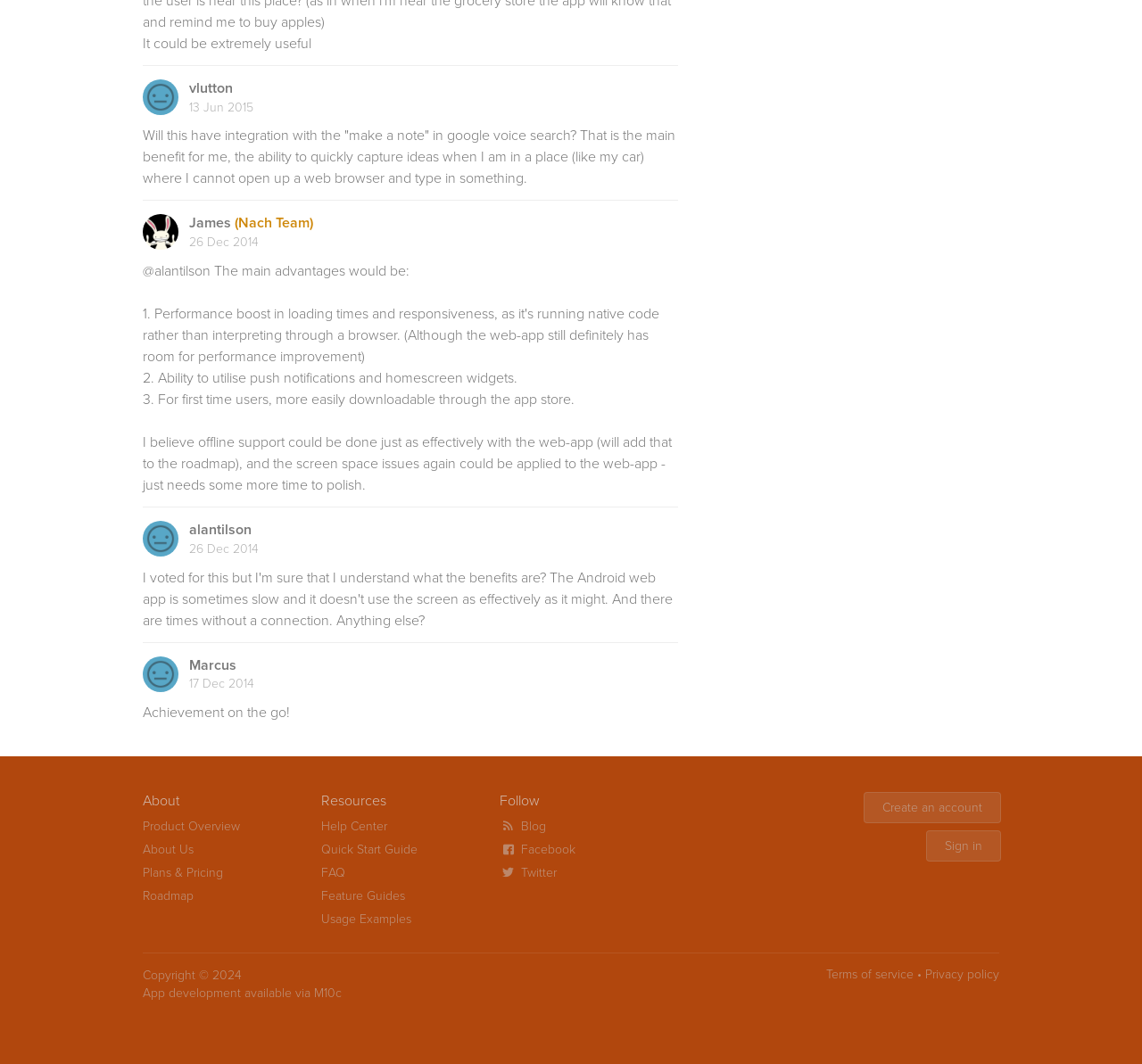Locate the bounding box coordinates of the element that should be clicked to fulfill the instruction: "Click on 'Create an account'".

[0.756, 0.744, 0.877, 0.774]